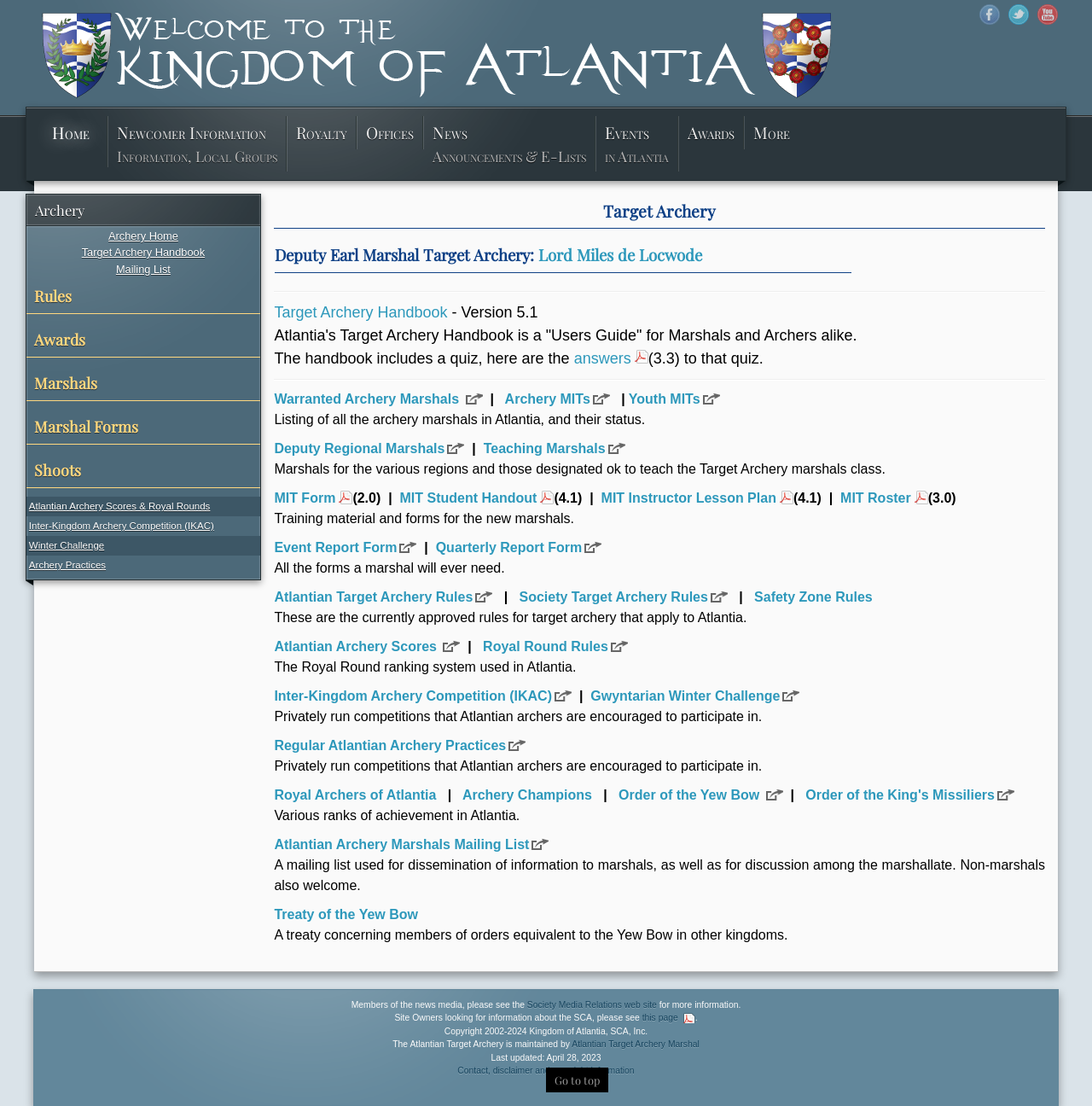Using the description "Deputy Regional Marshals", predict the bounding box of the relevant HTML element.

[0.251, 0.399, 0.425, 0.412]